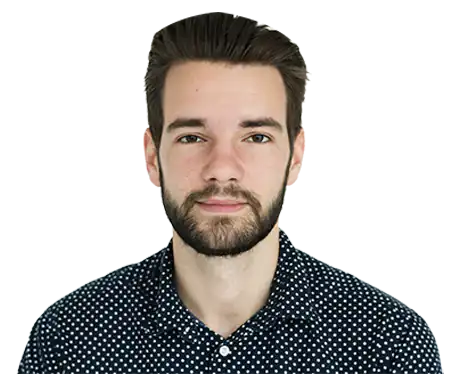What is the color of the backdrop?
Please use the image to provide a one-word or short phrase answer.

White